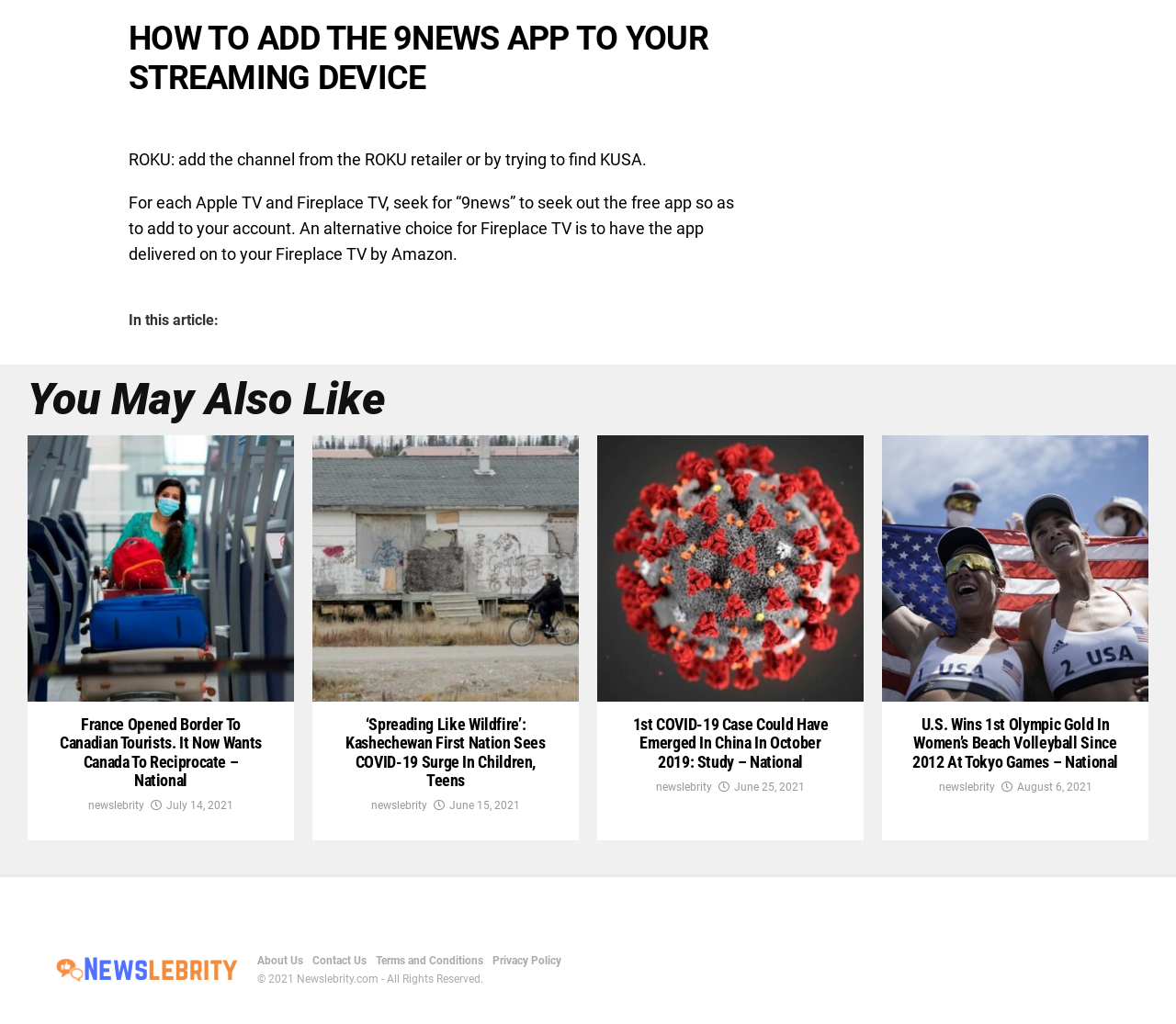Please indicate the bounding box coordinates for the clickable area to complete the following task: "Click on 'newslebrity'". The coordinates should be specified as four float numbers between 0 and 1, i.e., [left, top, right, bottom].

[0.075, 0.78, 0.123, 0.793]